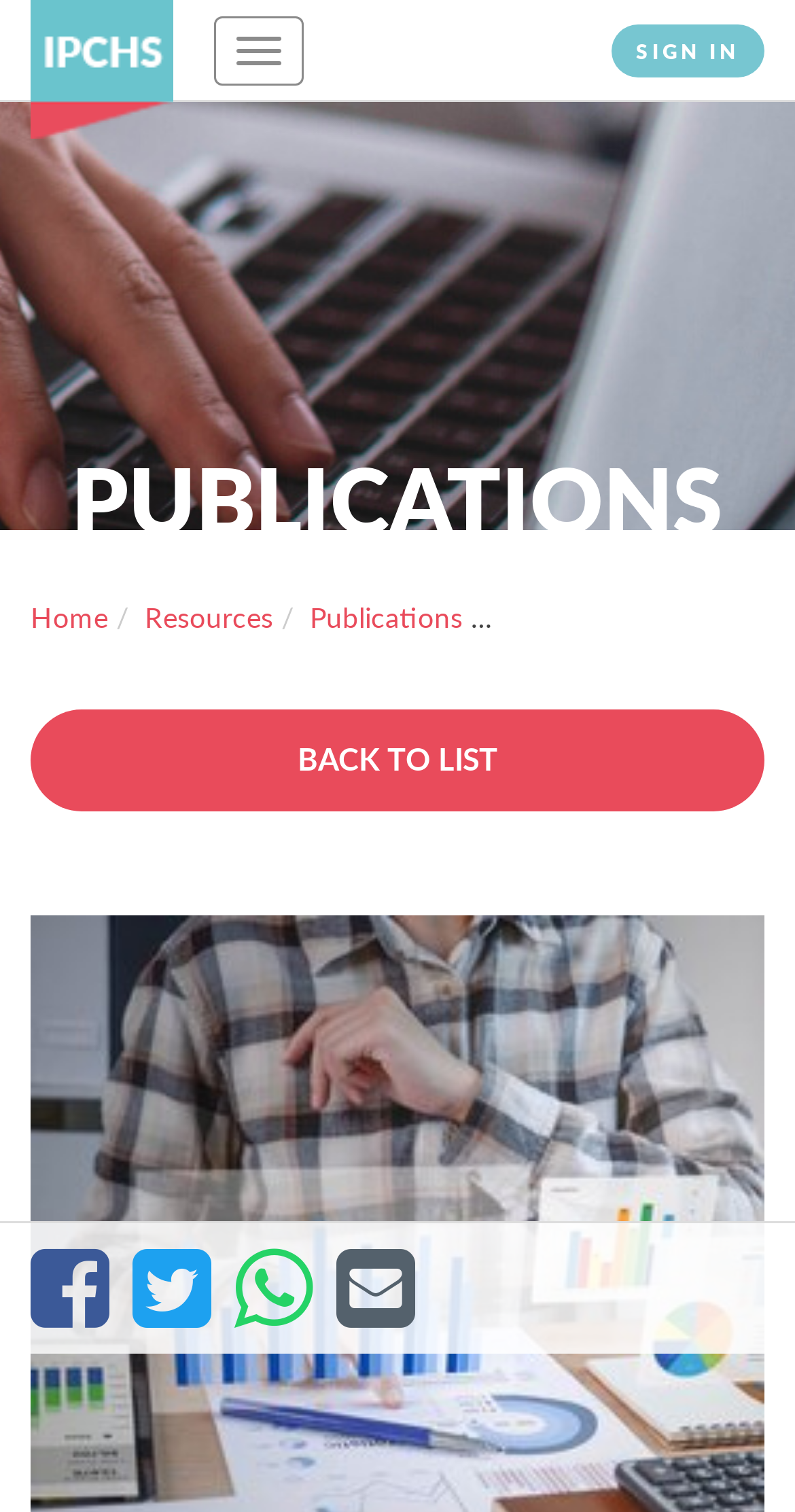Indicate the bounding box coordinates of the element that needs to be clicked to satisfy the following instruction: "toggle navigation". The coordinates should be four float numbers between 0 and 1, i.e., [left, top, right, bottom].

[0.269, 0.011, 0.382, 0.057]